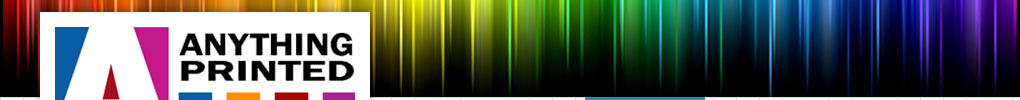What does the colorful backdrop reflect?
Please provide a comprehensive answer based on the visual information in the image.

The colorful backdrop enhances the overall appeal of the logo, reflecting the brand's mission to provide exceptional printing services for a wide range of projects.